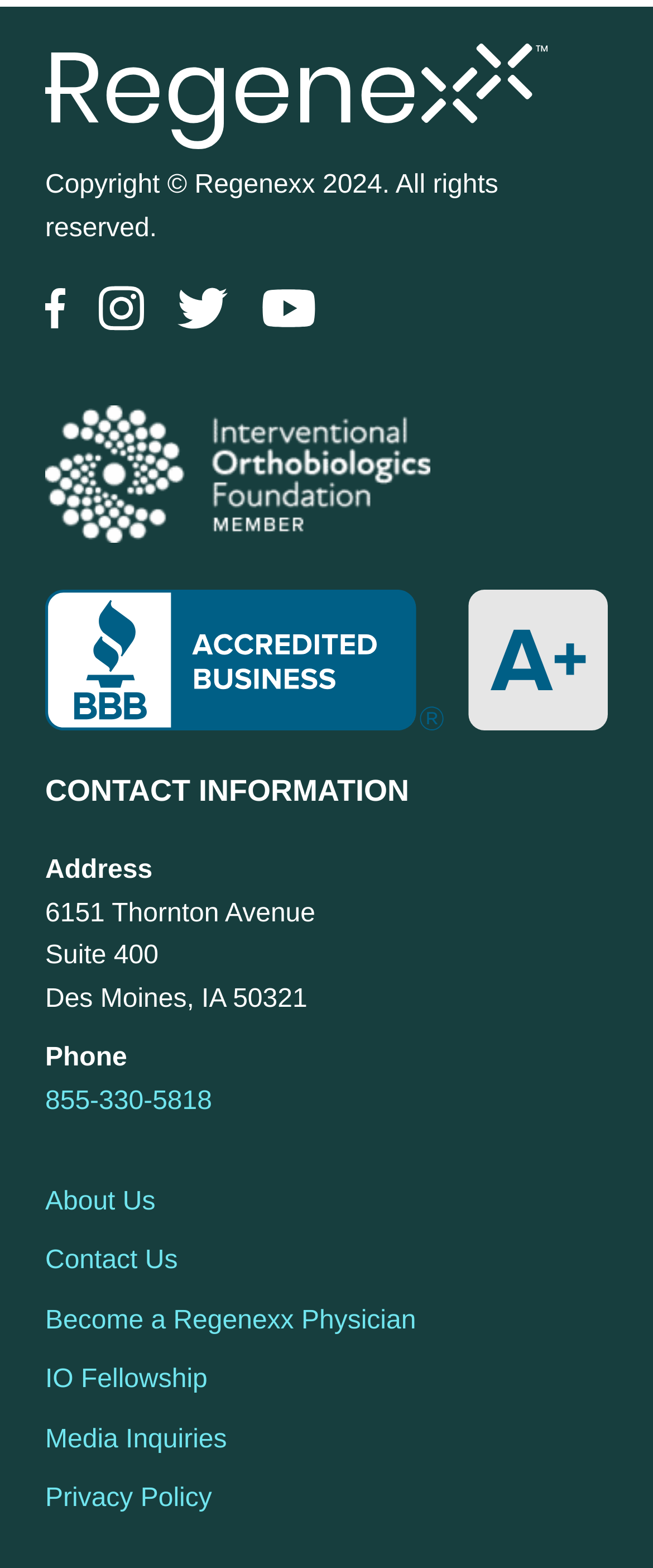Show the bounding box coordinates of the element that should be clicked to complete the task: "Call the phone number".

[0.069, 0.693, 0.325, 0.711]